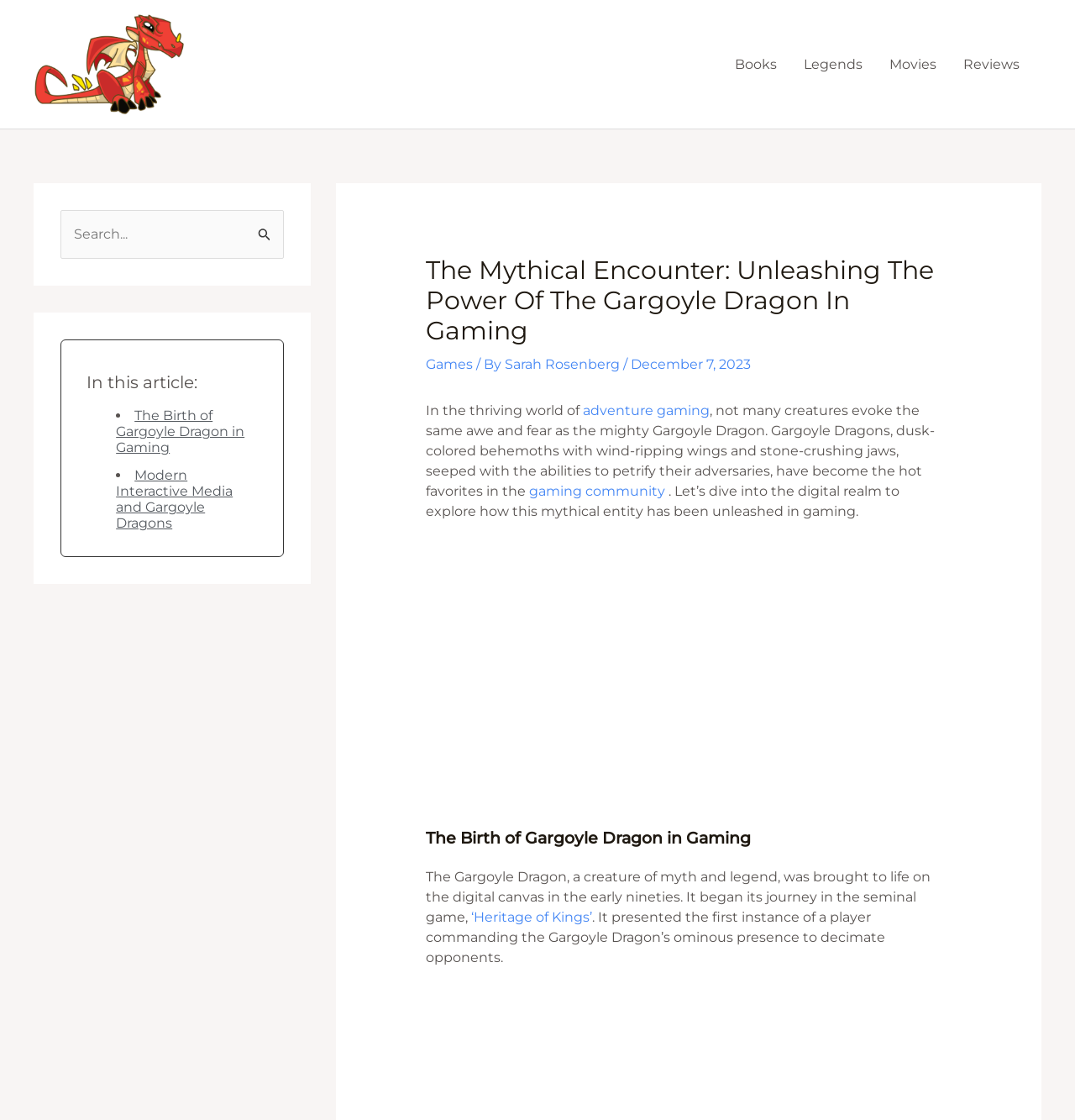Identify the bounding box coordinates of the specific part of the webpage to click to complete this instruction: "Learn more about adventure gaming".

[0.542, 0.359, 0.66, 0.374]